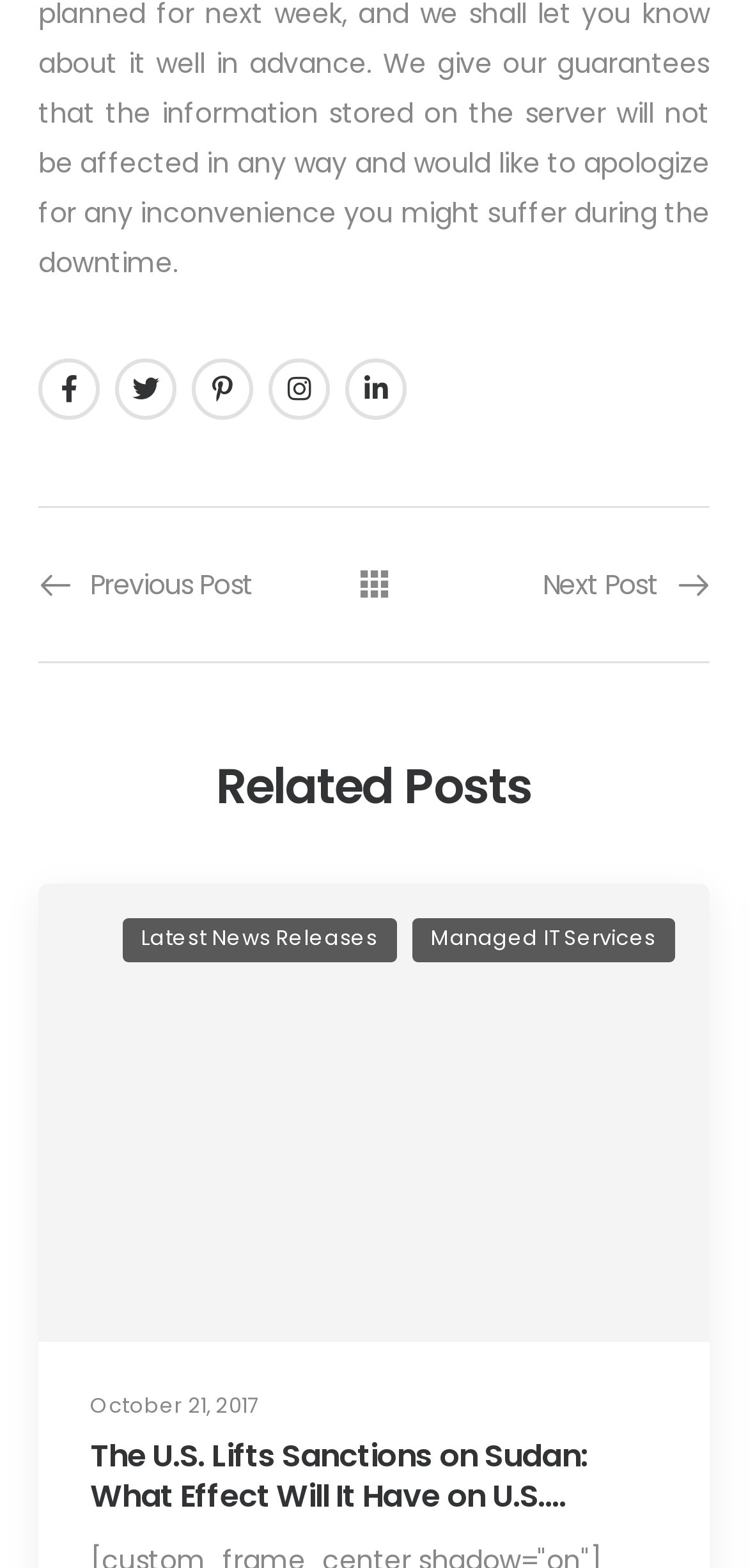Please predict the bounding box coordinates of the element's region where a click is necessary to complete the following instruction: "Click on the managed IT services link". The coordinates should be represented by four float numbers between 0 and 1, i.e., [left, top, right, bottom].

[0.55, 0.586, 0.903, 0.613]